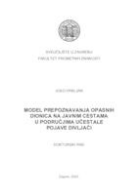Offer an in-depth caption that covers the entire scene depicted in the image.

The image displays the first page of a document titled "Model prepoznavanja opasnih dionica na javnim cestama u područjima učestale pojave divljači", which translates to "Model for Recognizing Dangerous Sections on Public Roads in Areas of Frequent Wildlife Appearances." This dissertation was submitted to the Faculty of Transport Sciences at the University of Zagreb in 2020. The page features the university's emblem at the top, followed by the document title prominently displayed in bold. Below the title, the submission details are provided, indicating the author's affiliation and the year of publication.